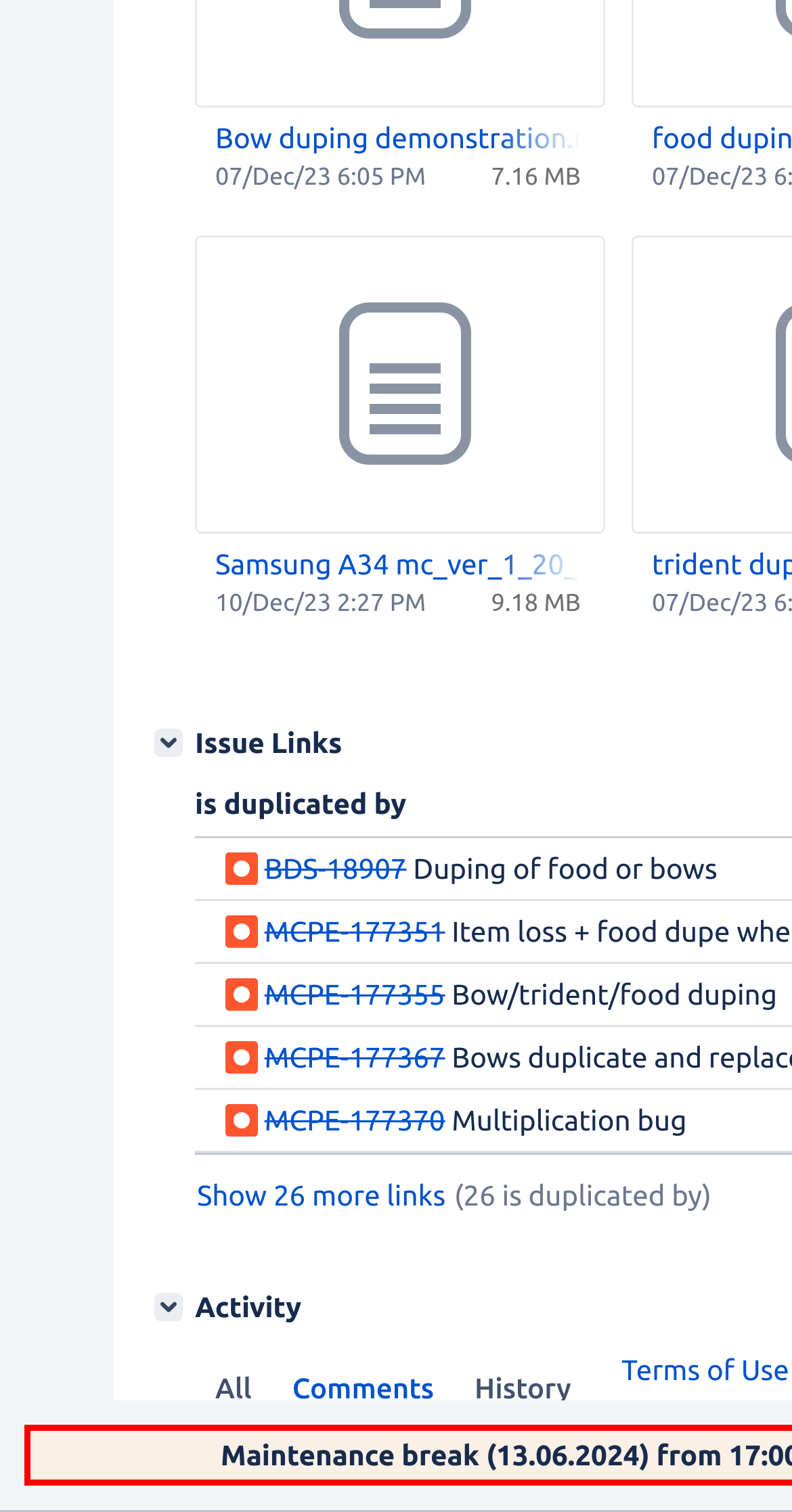Please determine the bounding box coordinates of the element to click on in order to accomplish the following task: "Show 26 more links". Ensure the coordinates are four float numbers ranging from 0 to 1, i.e., [left, top, right, bottom].

[0.246, 0.77, 0.565, 0.811]